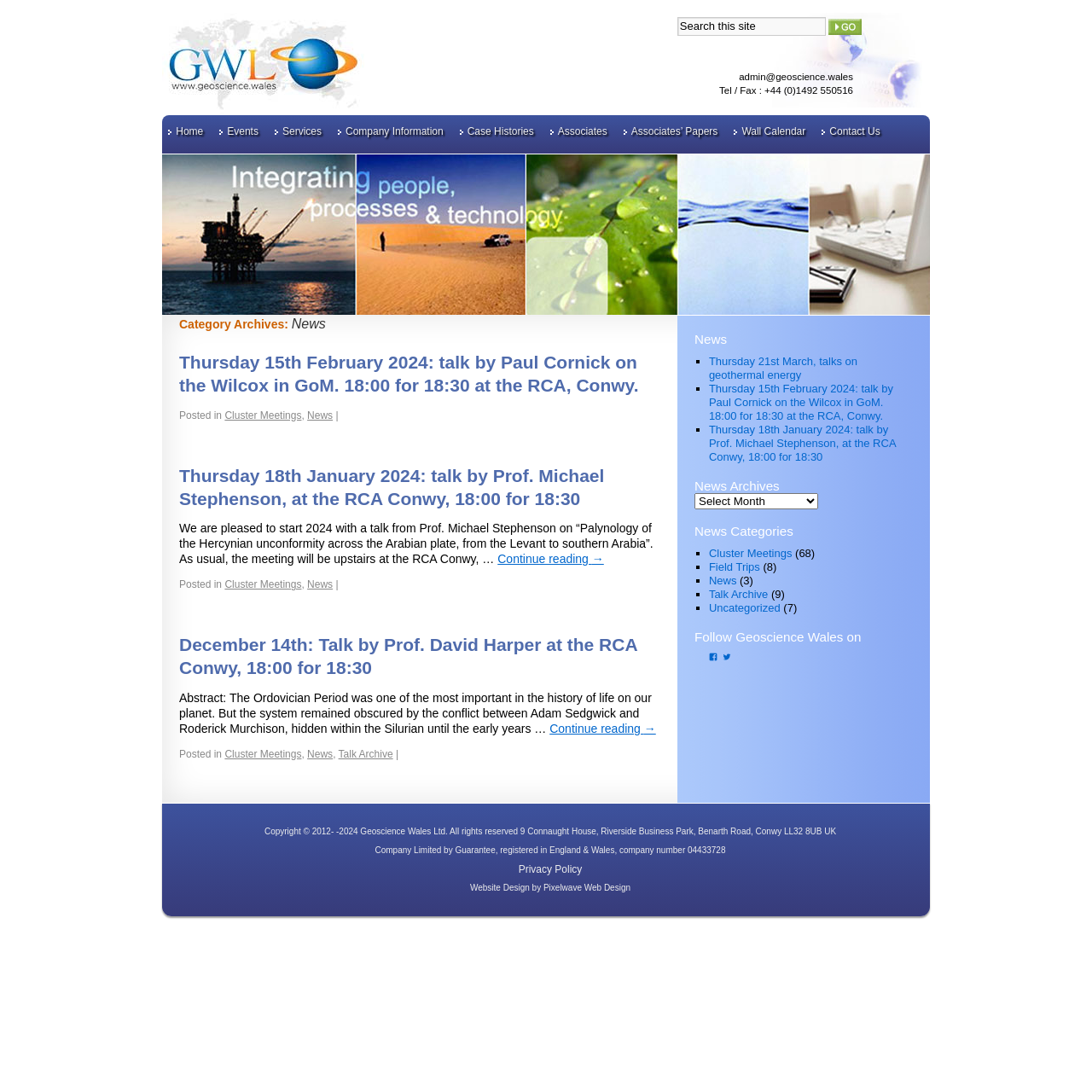What is the phone number of Geoscience Wales?
Analyze the screenshot and provide a detailed answer to the question.

The phone number can be found in the top section of the webpage, next to the email address 'admin@geoscience.wales'.